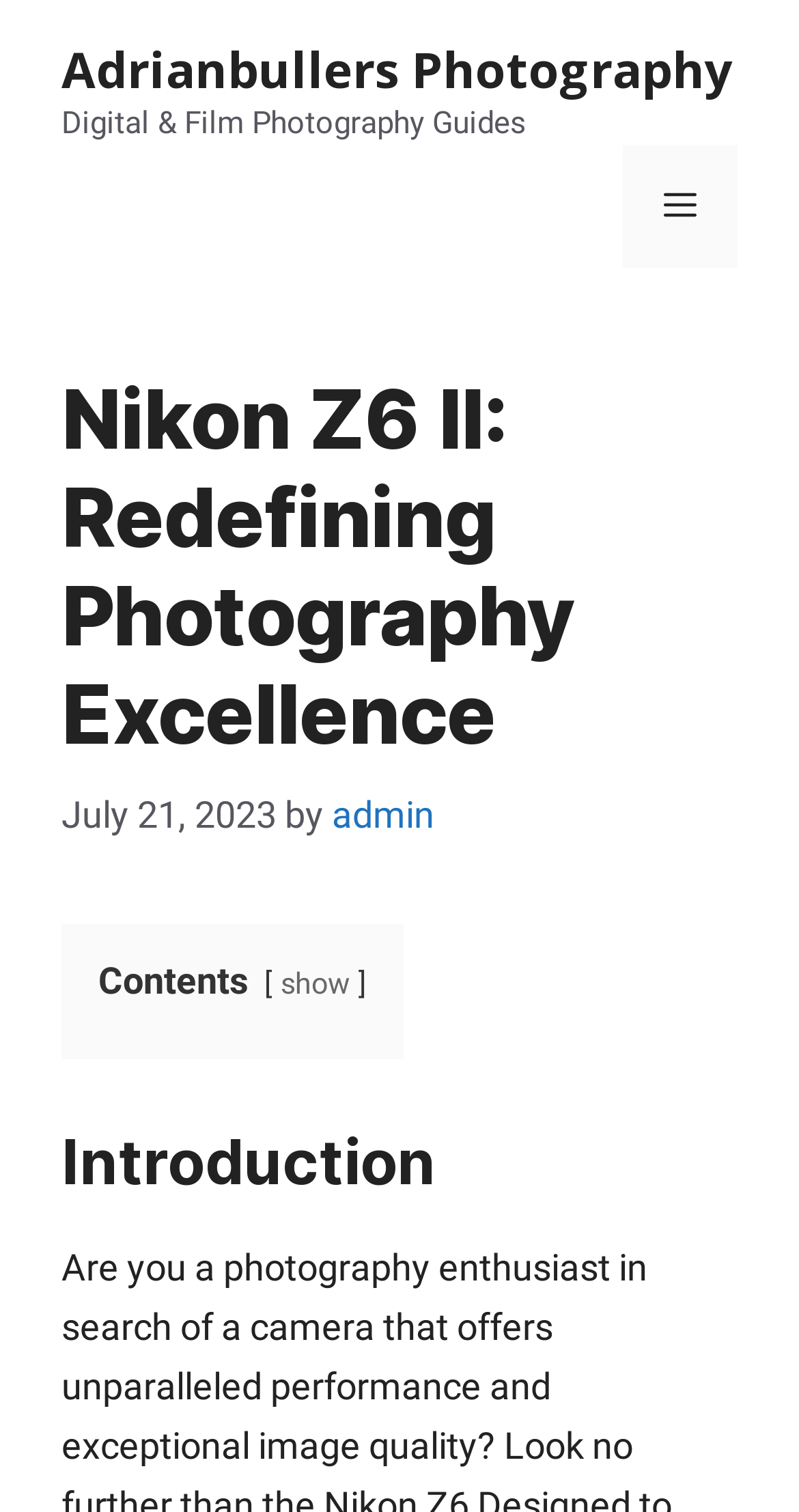What is the name of the website?
Please provide a single word or phrase as the answer based on the screenshot.

Adrianbullers Photography